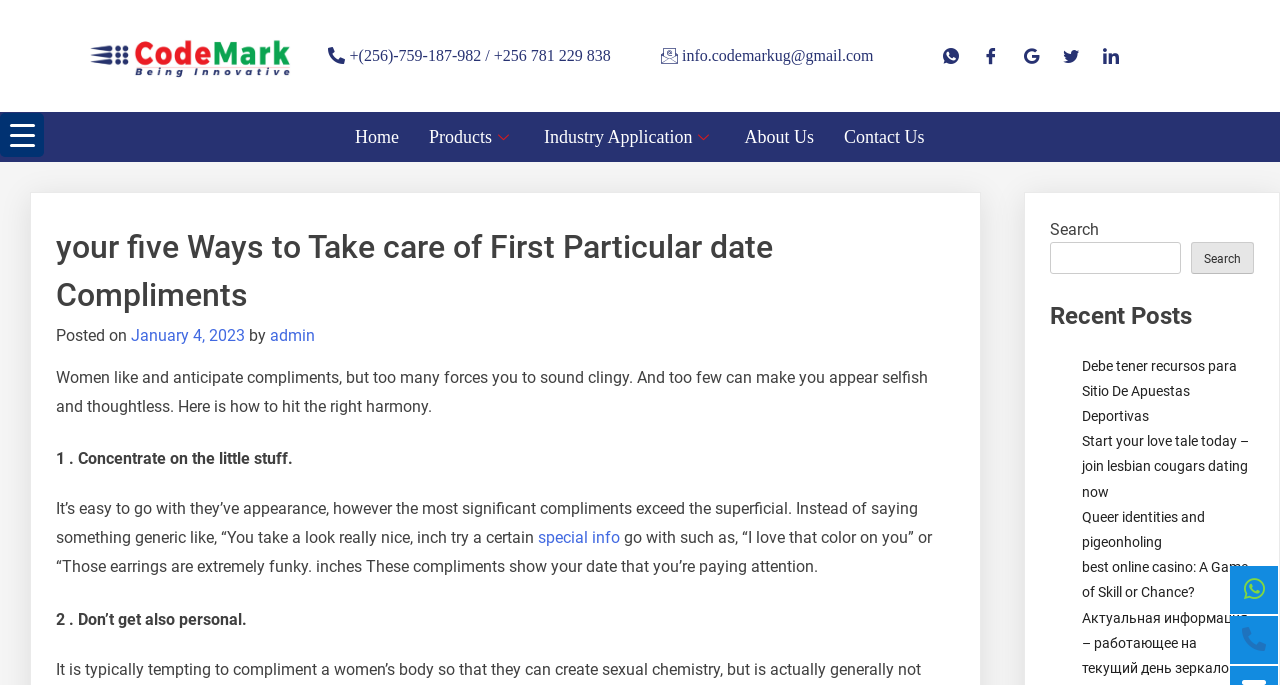What is the author of the article?
Could you give a comprehensive explanation in response to this question?

I looked at the article's metadata and found the author's name 'by admin'.